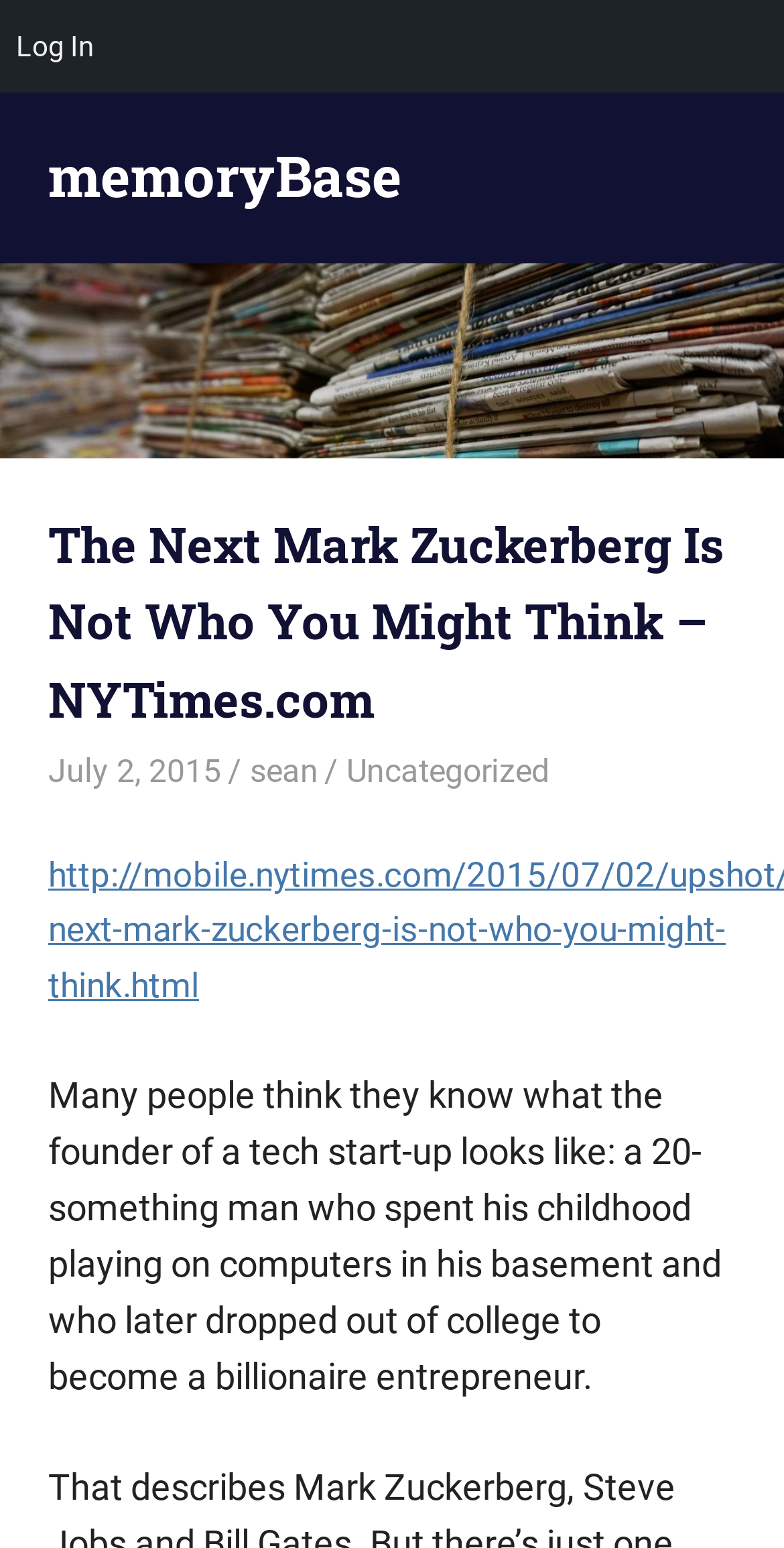What is the name of the website?
Make sure to answer the question with a detailed and comprehensive explanation.

The name of the website can be found by looking at the links and image elements on the page. One of the links is 'memoryBase', and there is also an image with the same name, which is likely the website's name.